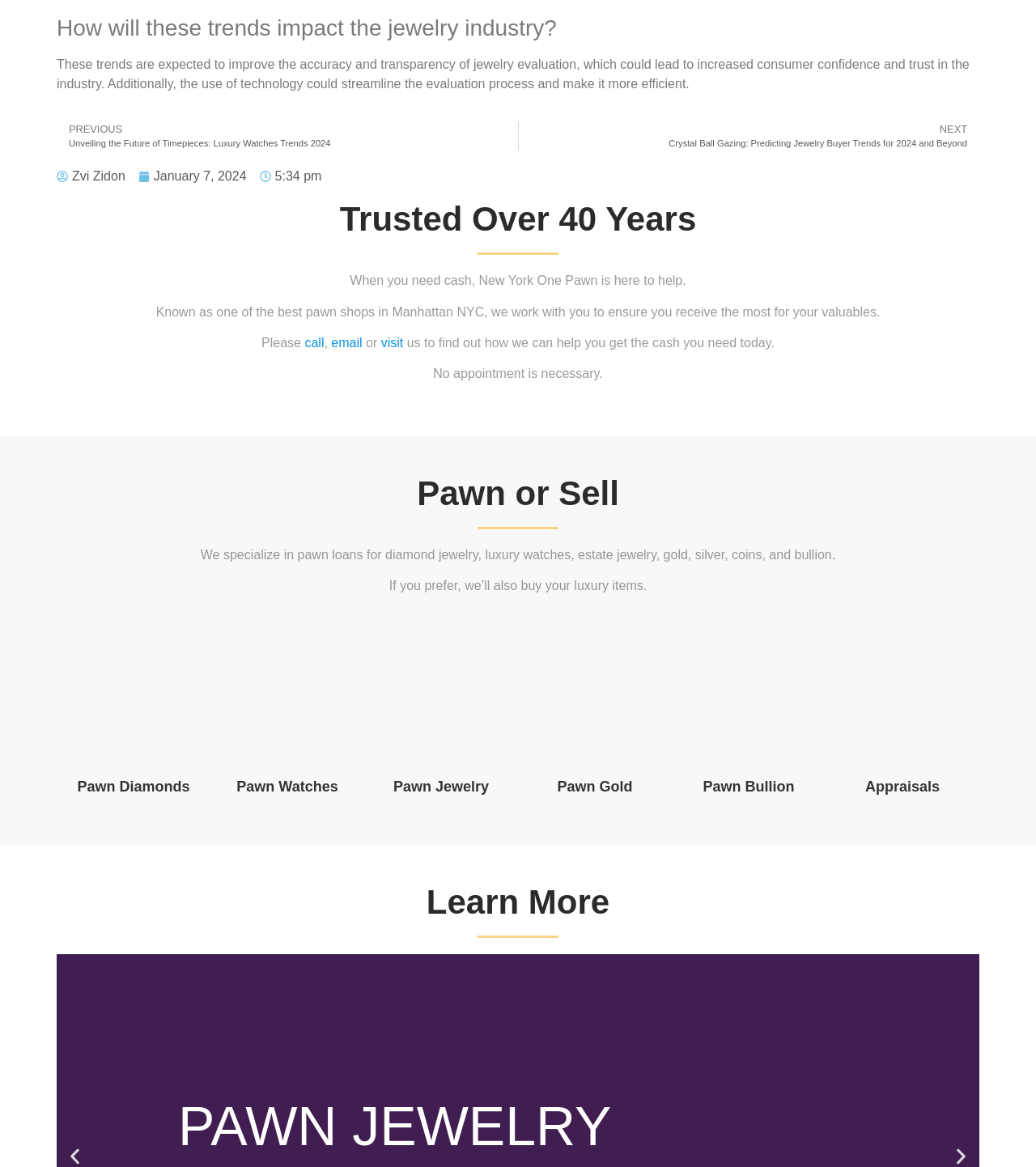What is the topic of the first heading?
From the details in the image, answer the question comprehensively.

The first heading on the webpage is 'How will these trends impact the jewelry industry?' which indicates that the topic of the first heading is related to jewelry industry trends.